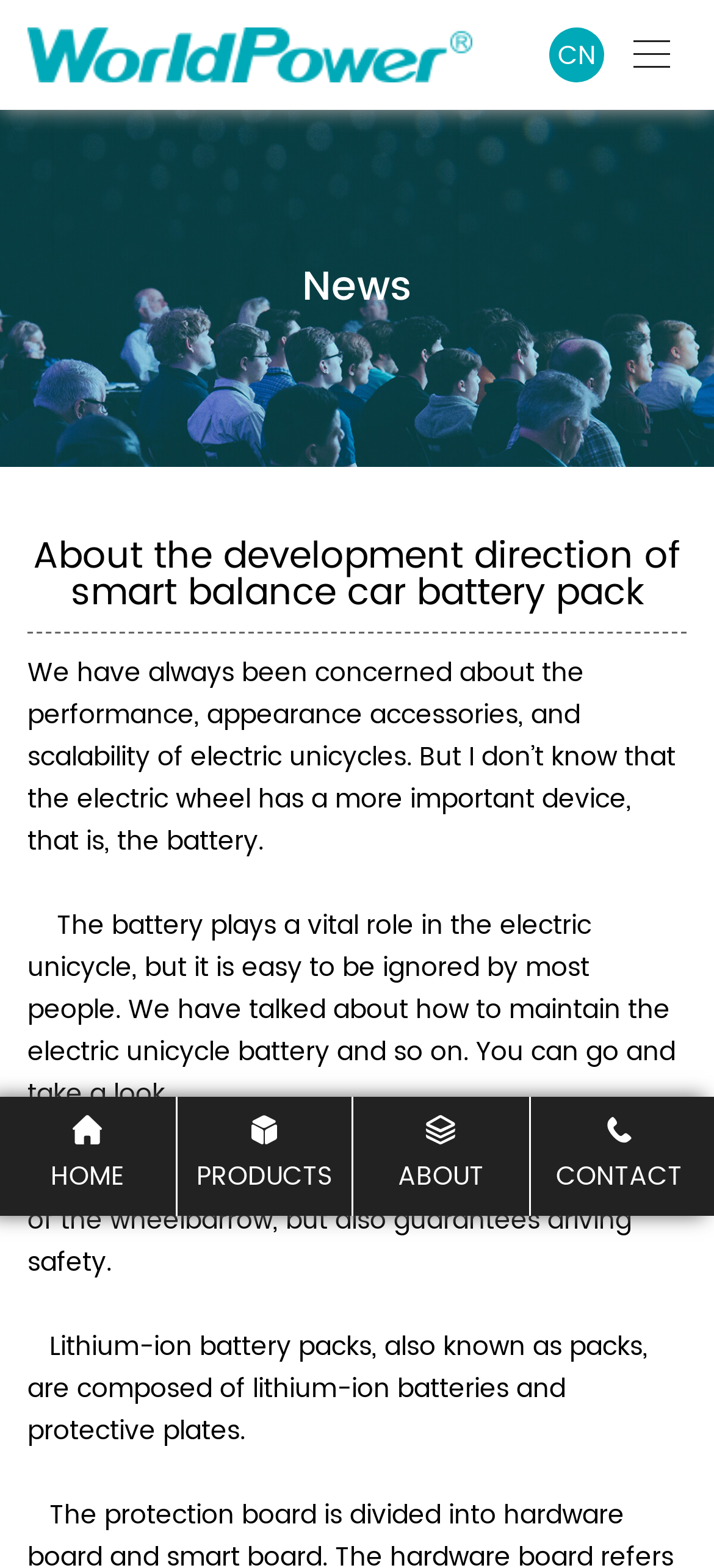What is the composition of lithium-ion battery packs?
Using the visual information, answer the question in a single word or phrase.

Lithium-ion batteries and protective plates